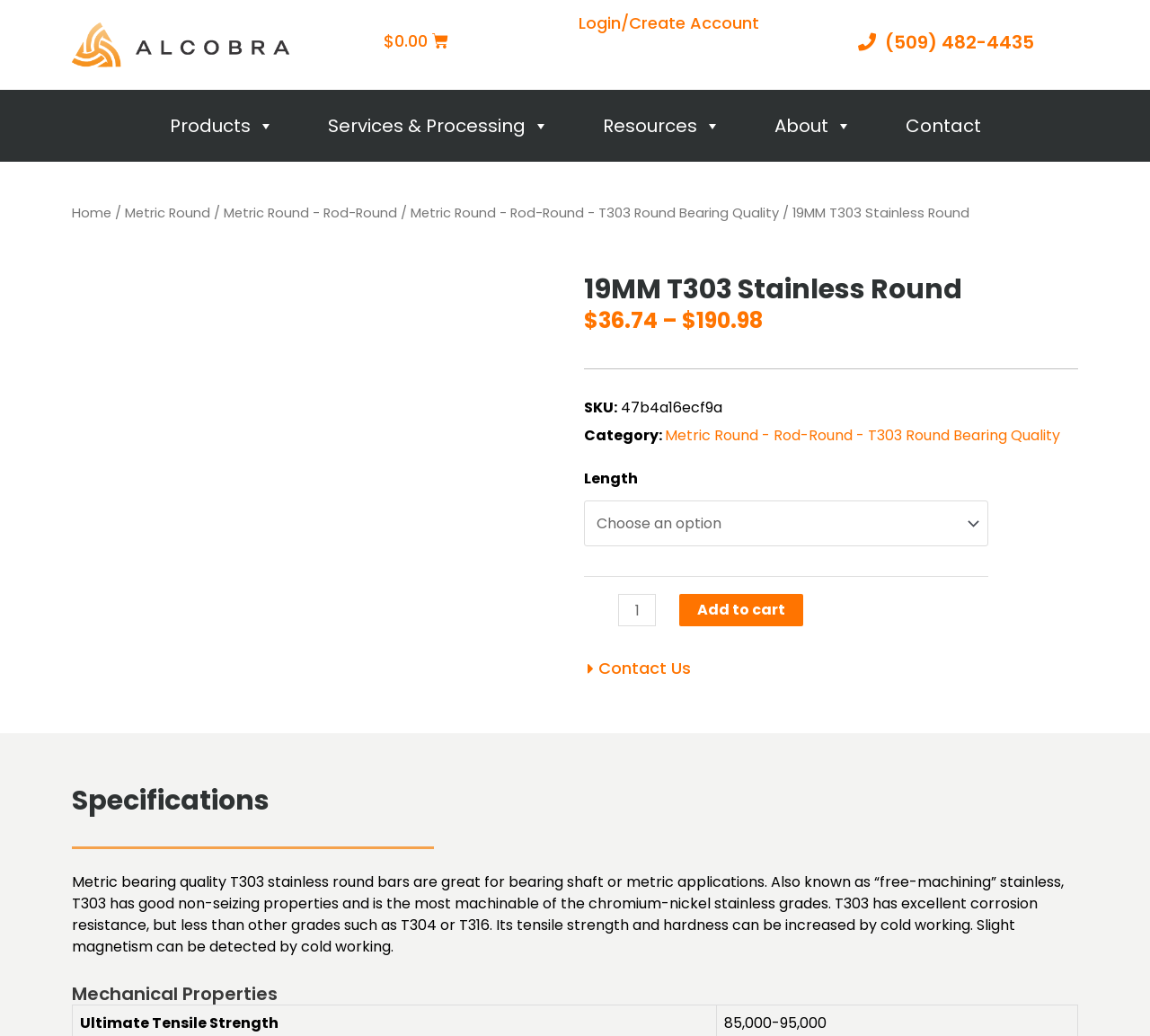Show me the bounding box coordinates of the clickable region to achieve the task as per the instruction: "Contact us".

[0.492, 0.627, 0.62, 0.665]